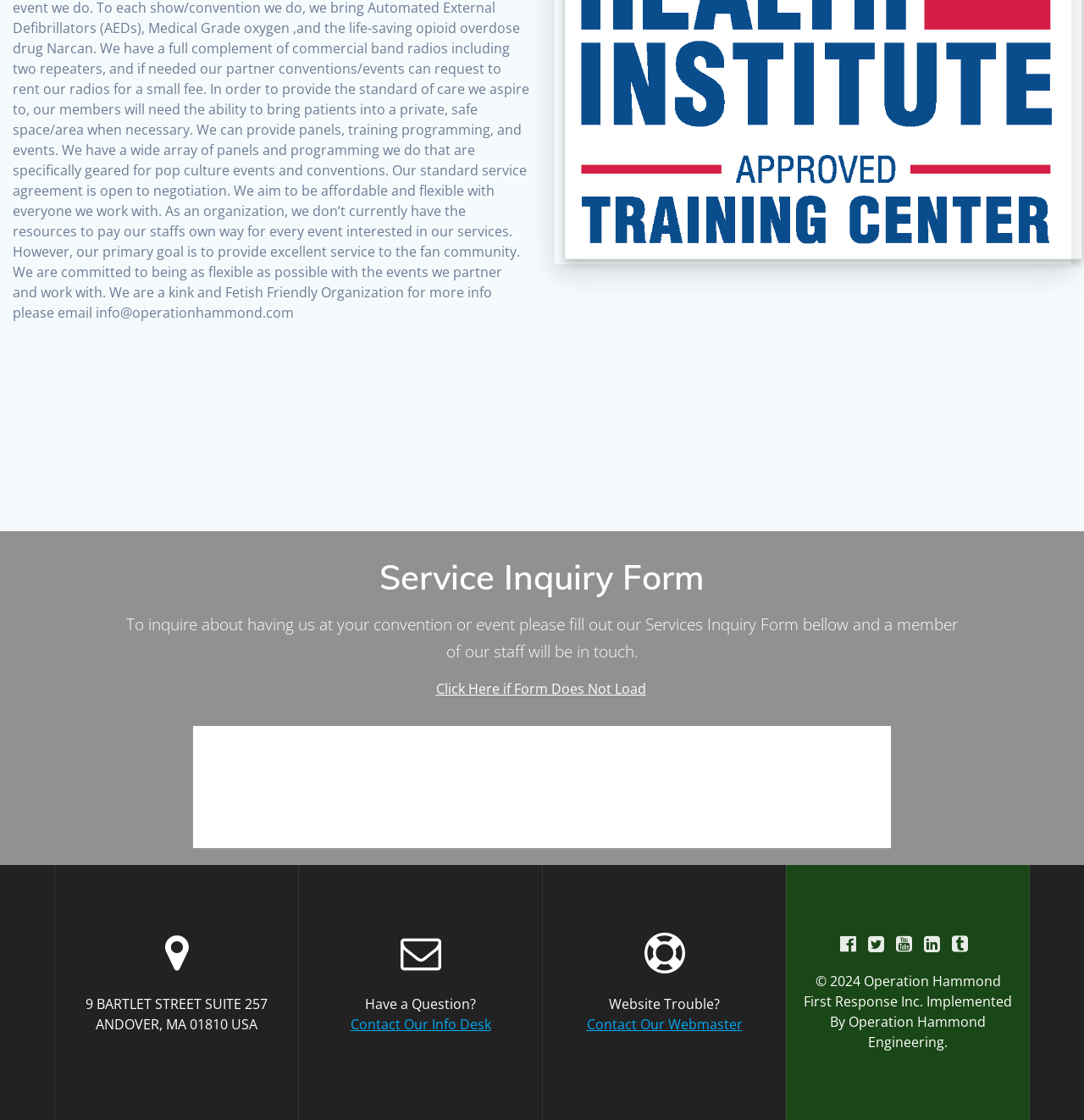Using the description: "Contact Our Webmaster", determine the UI element's bounding box coordinates. Ensure the coordinates are in the format of four float numbers between 0 and 1, i.e., [left, top, right, bottom].

[0.541, 0.906, 0.685, 0.923]